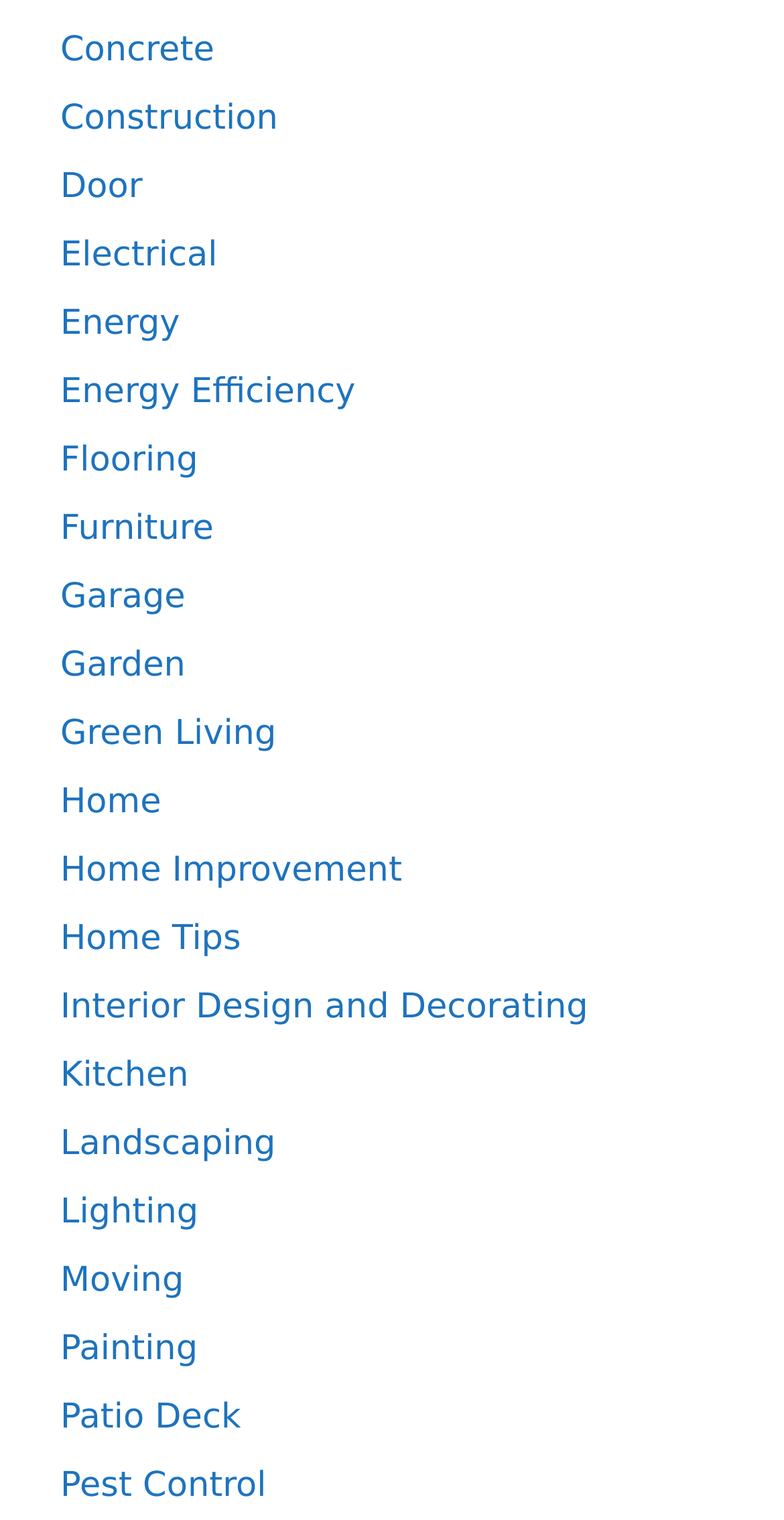Identify the bounding box coordinates for the UI element described as: "Kitchen".

[0.077, 0.694, 0.241, 0.72]